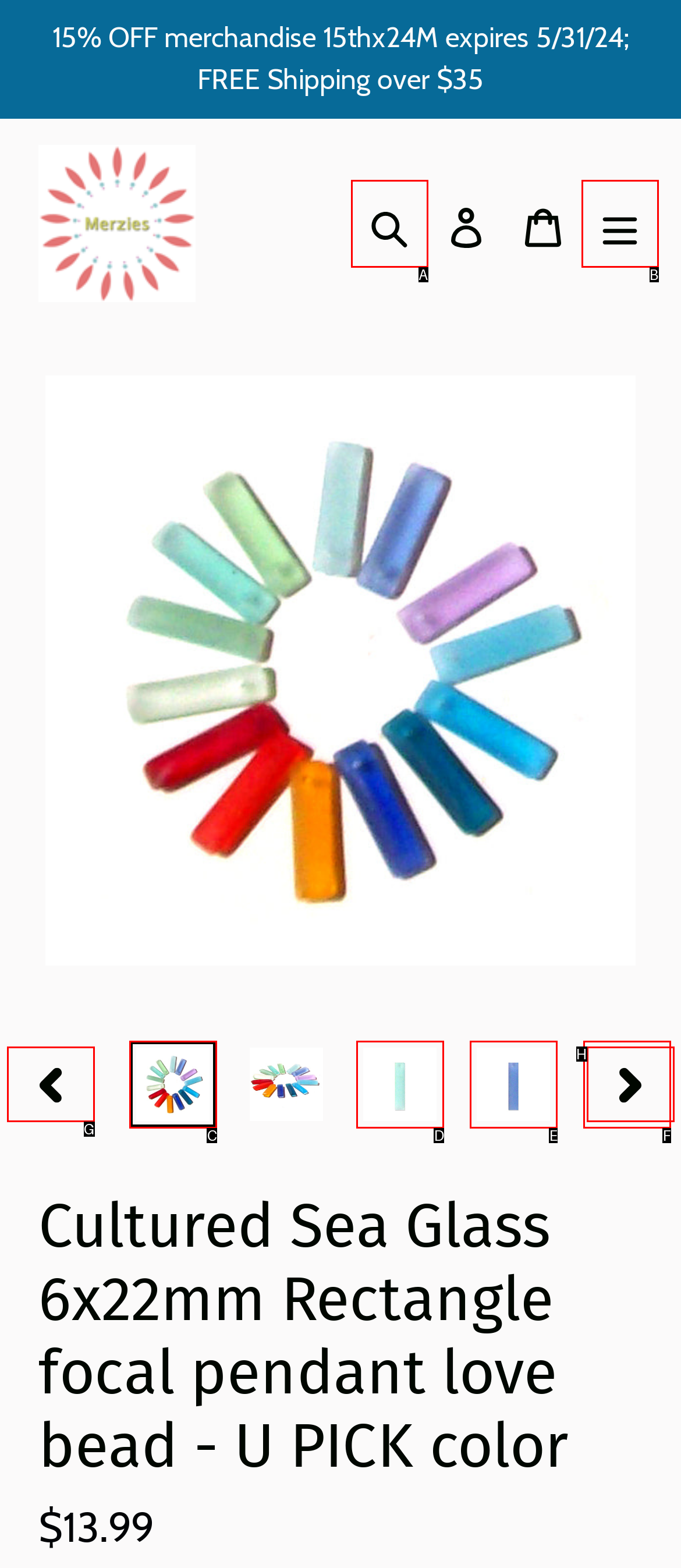Match the HTML element to the given description: parent_node: Search aria-label="Menu"
Indicate the option by its letter.

B